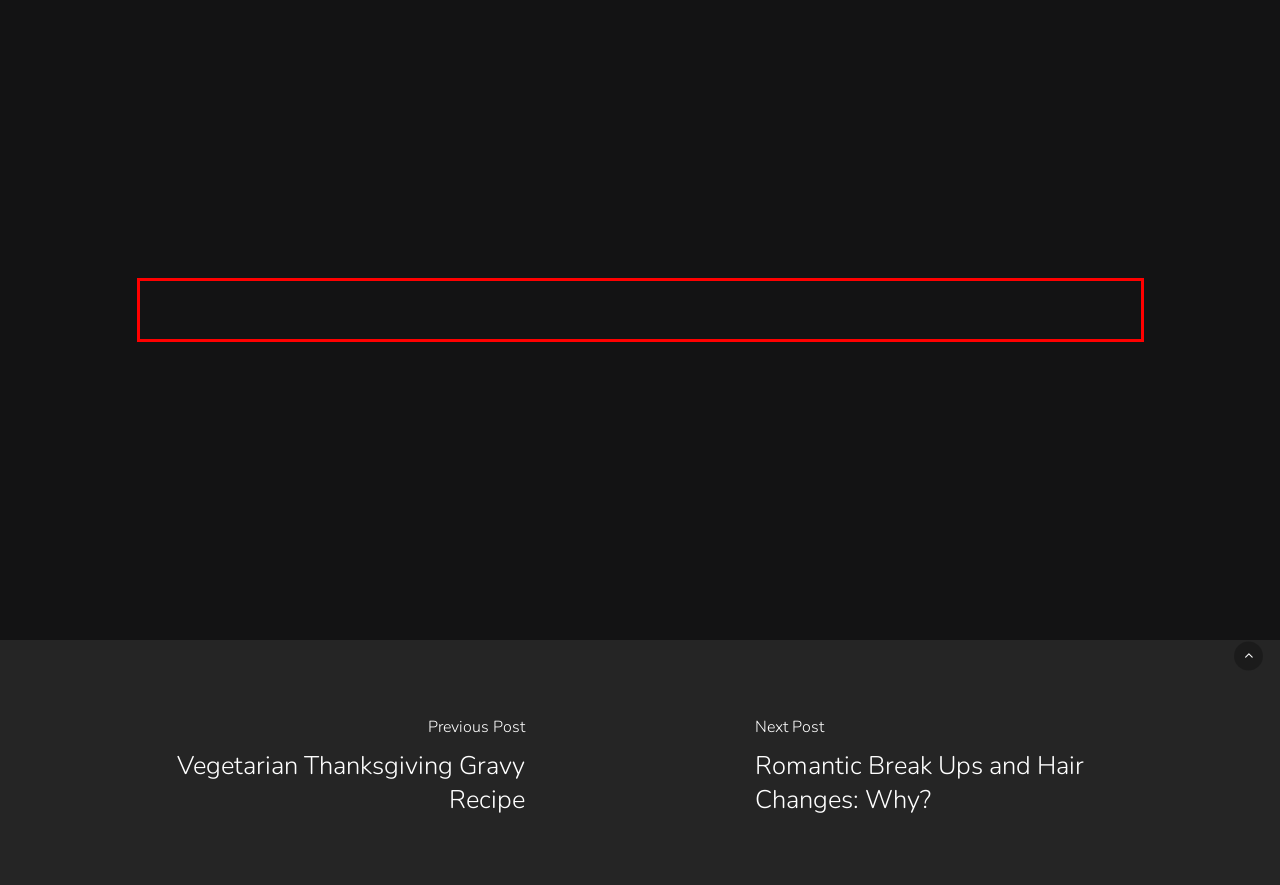Your task is to recognize and extract the text content from the UI element enclosed in the red bounding box on the webpage screenshot.

So if we have to turn you away because you brought your pet to your salon appointment, it’s not because we want to!